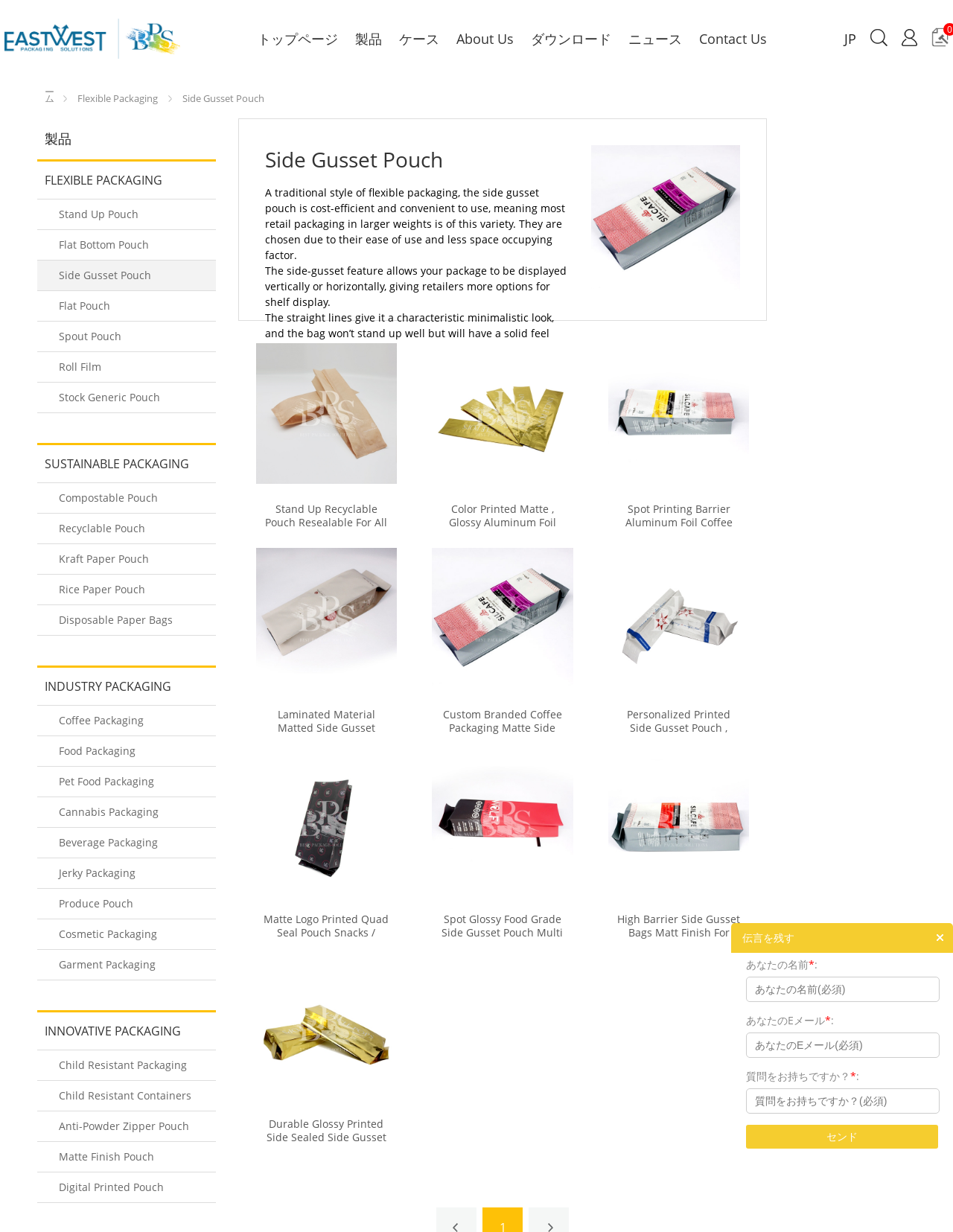What is the feature of Side Gusset Pouch?
We need a detailed and meticulous answer to the question.

The feature of Side Gusset Pouch is obtained from the StaticText 'A traditional style of flexible packaging, the side gusset pouch is cost-efficient and convenient to use...' on the webpage.